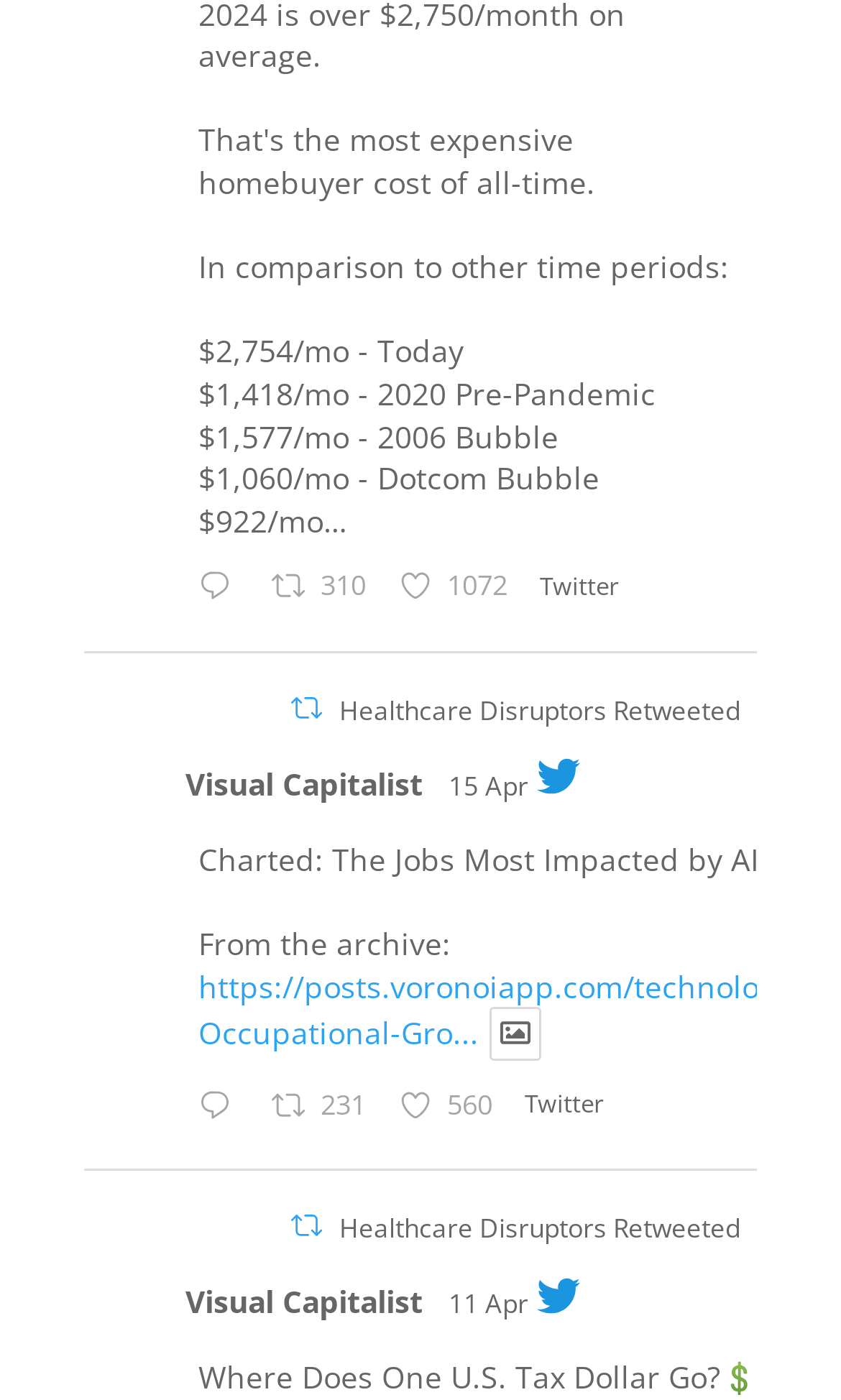Identify the bounding box coordinates for the element you need to click to achieve the following task: "Retweet on Twitter". The coordinates must be four float values ranging from 0 to 1, formatted as [left, top, right, bottom].

[0.346, 0.495, 0.383, 0.518]